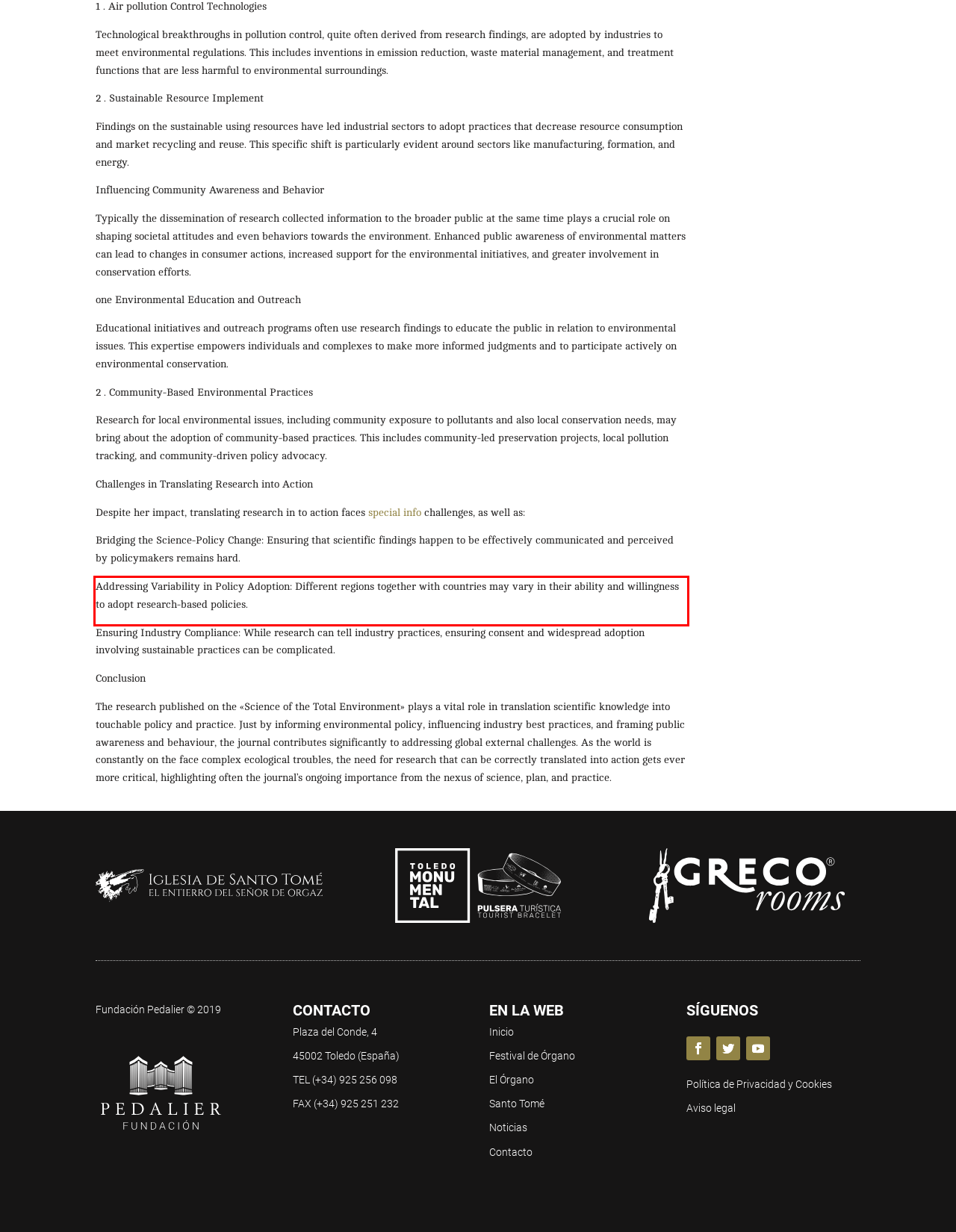Given the screenshot of the webpage, identify the red bounding box, and recognize the text content inside that red bounding box.

Addressing Variability in Policy Adoption: Different regions together with countries may vary in their ability and willingness to adopt research-based policies.